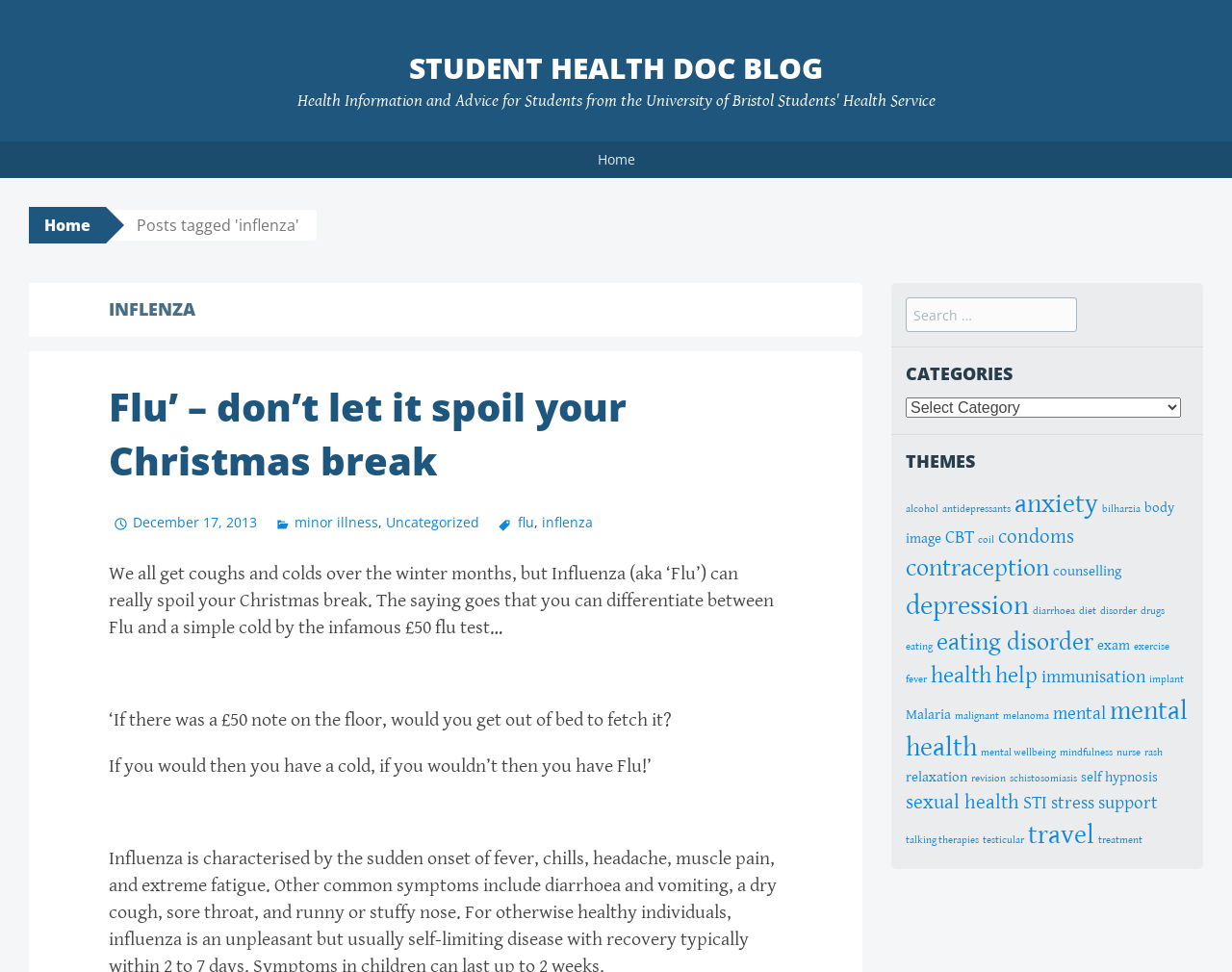Kindly respond to the following question with a single word or a brief phrase: 
What is the purpose of the search box?

To search the blog